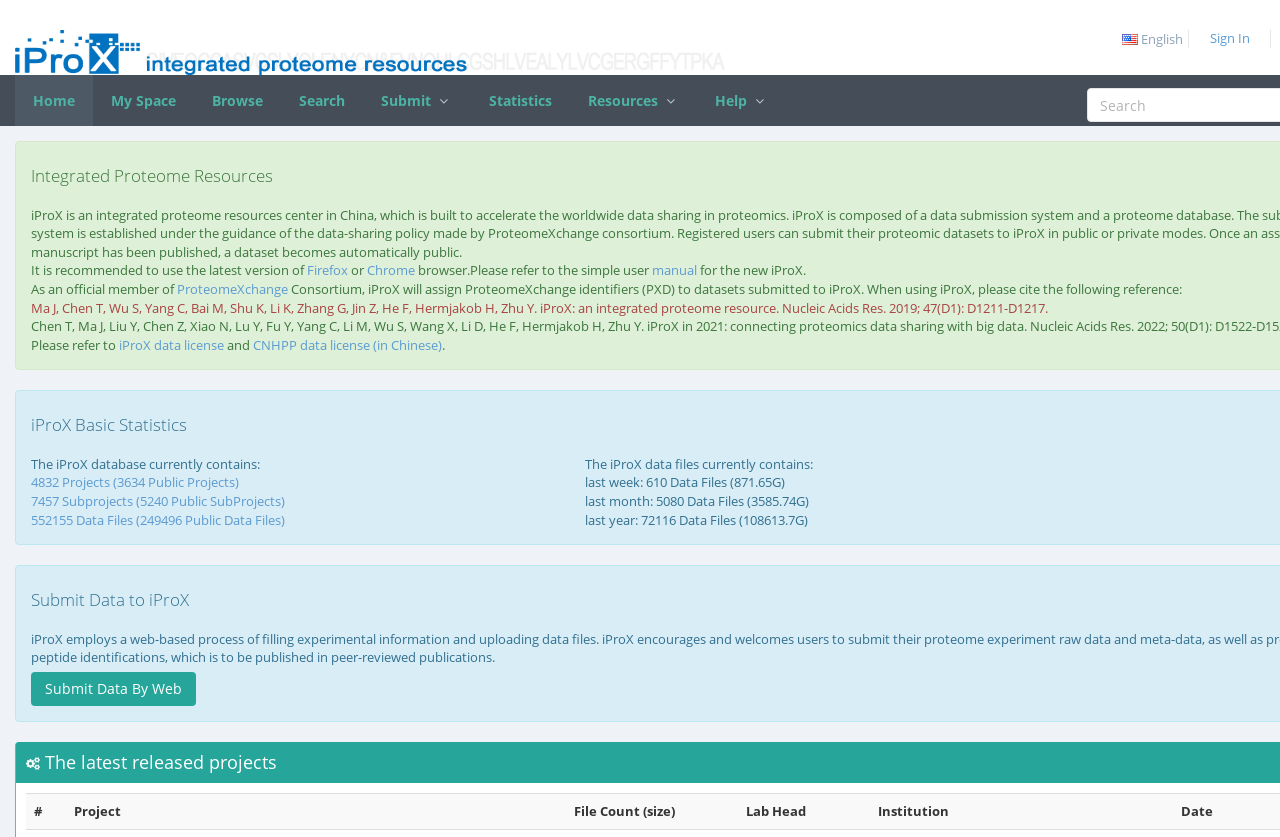Reply to the question with a brief word or phrase: What is the purpose of iProX?

Integrated Proteome resources